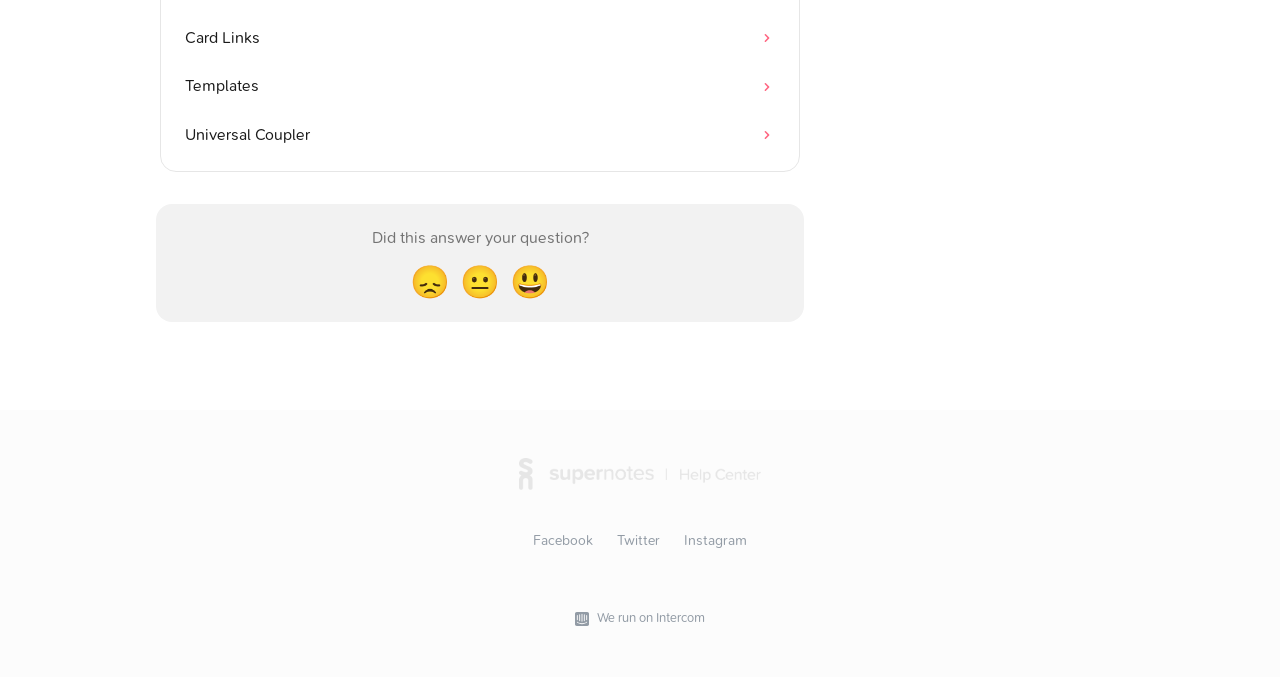Predict the bounding box of the UI element that fits this description: "Recruiting".

None